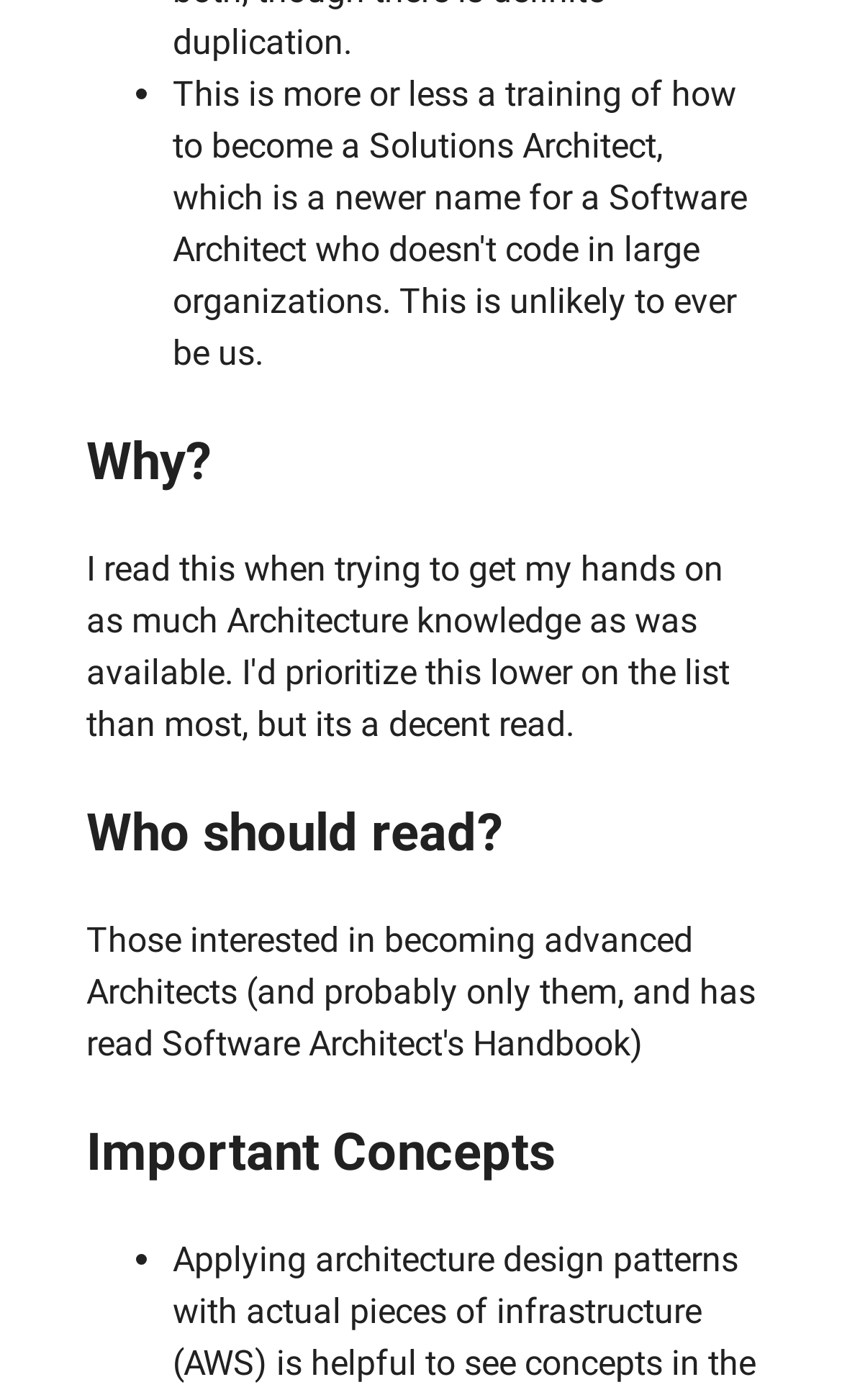Use a single word or phrase to respond to the question:
What is the relationship between the headings and their corresponding links?

Duplicate text